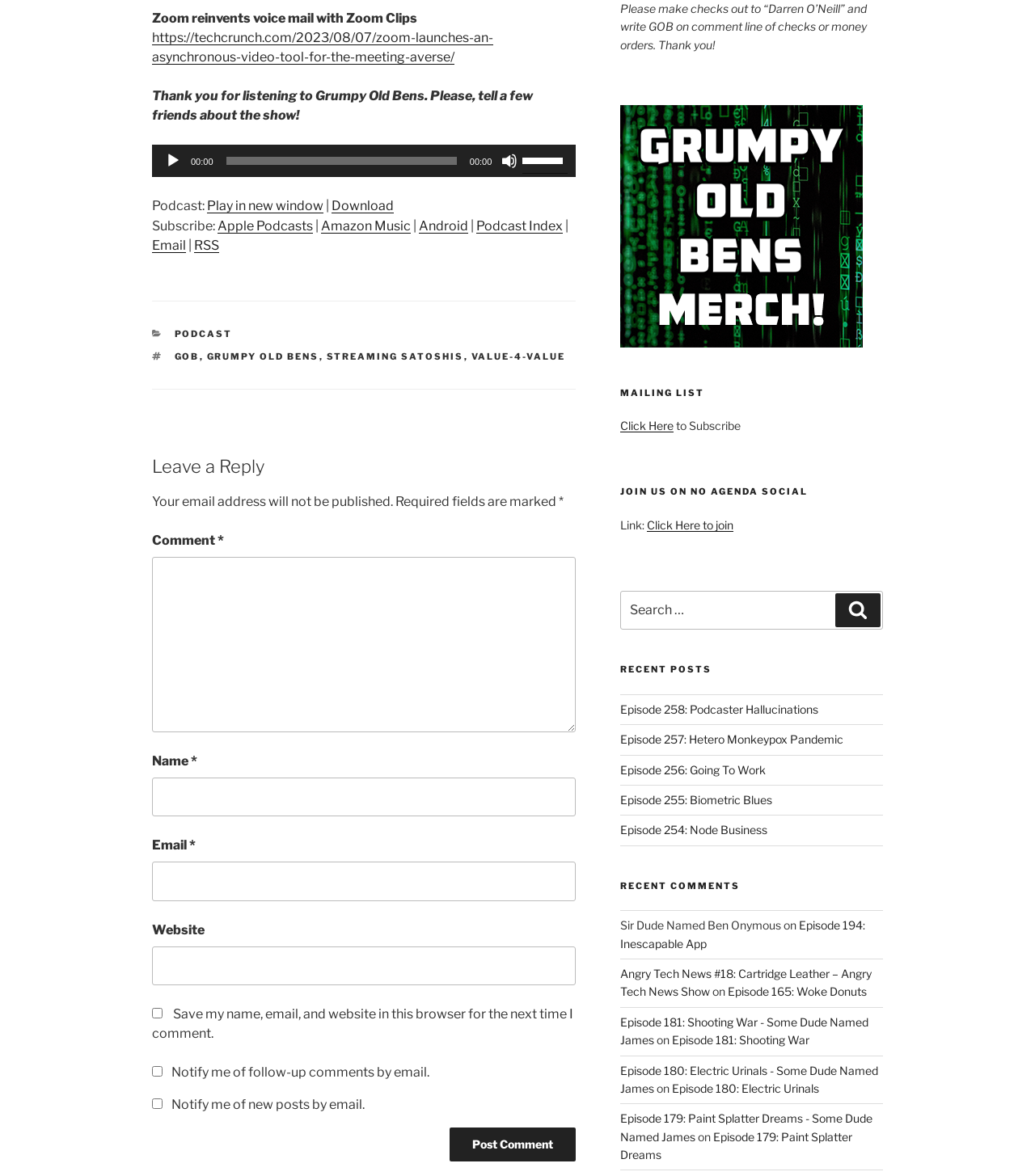How can I play the audio?
From the screenshot, supply a one-word or short-phrase answer.

Click the Play button